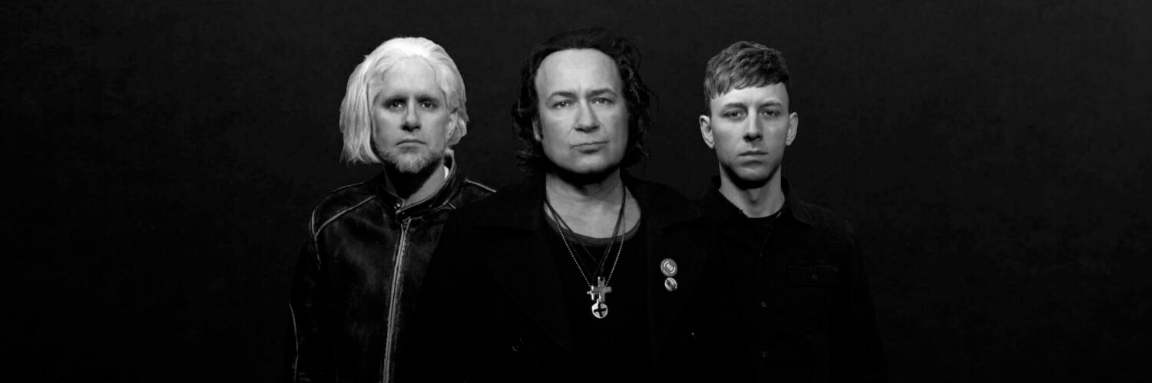What is the dominant color of the musicians' clothing?
Answer the question using a single word or phrase, according to the image.

Black